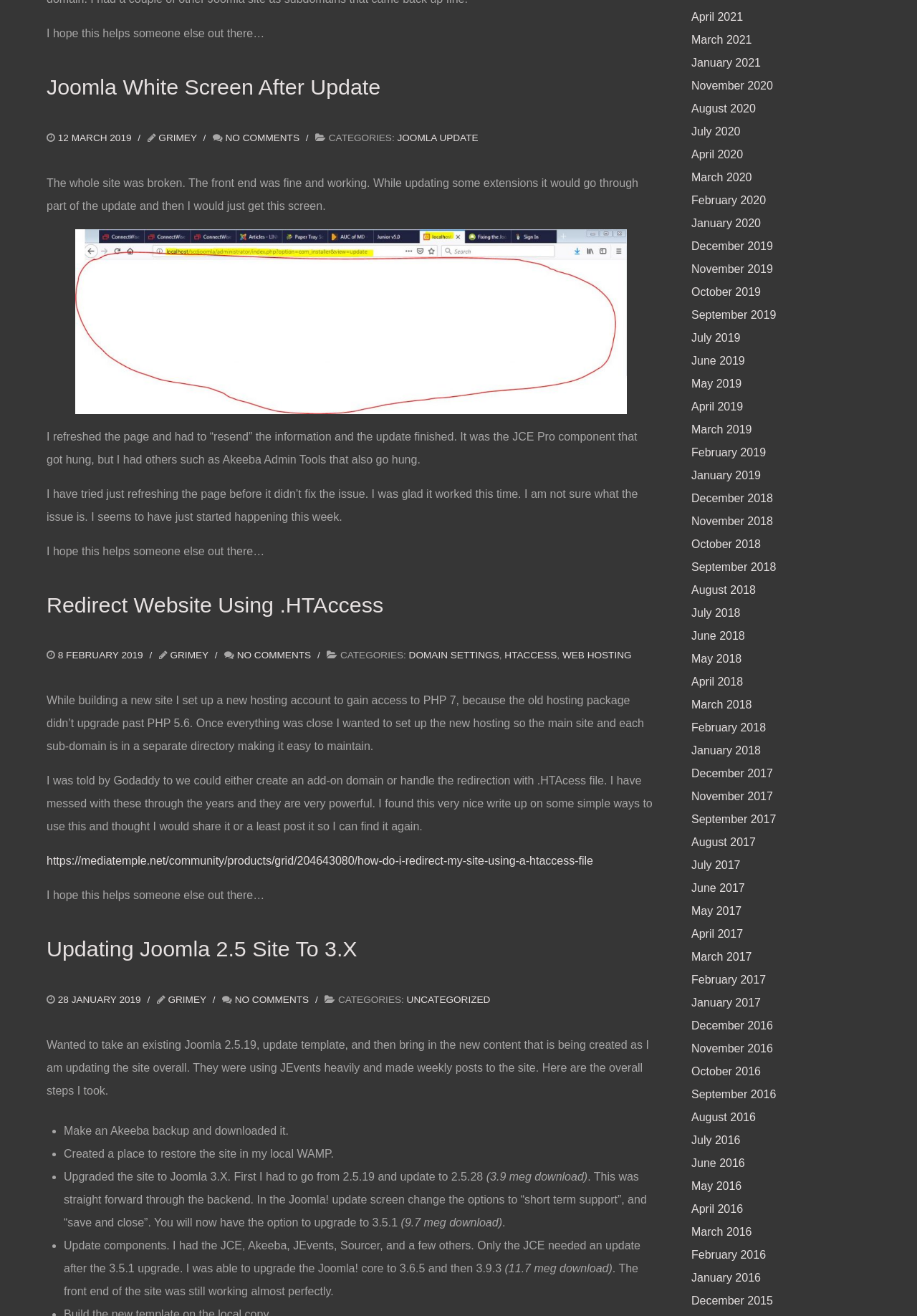Specify the bounding box coordinates of the area to click in order to follow the given instruction: "Click on 'Joomla White Screen After Update'."

[0.051, 0.057, 0.415, 0.075]